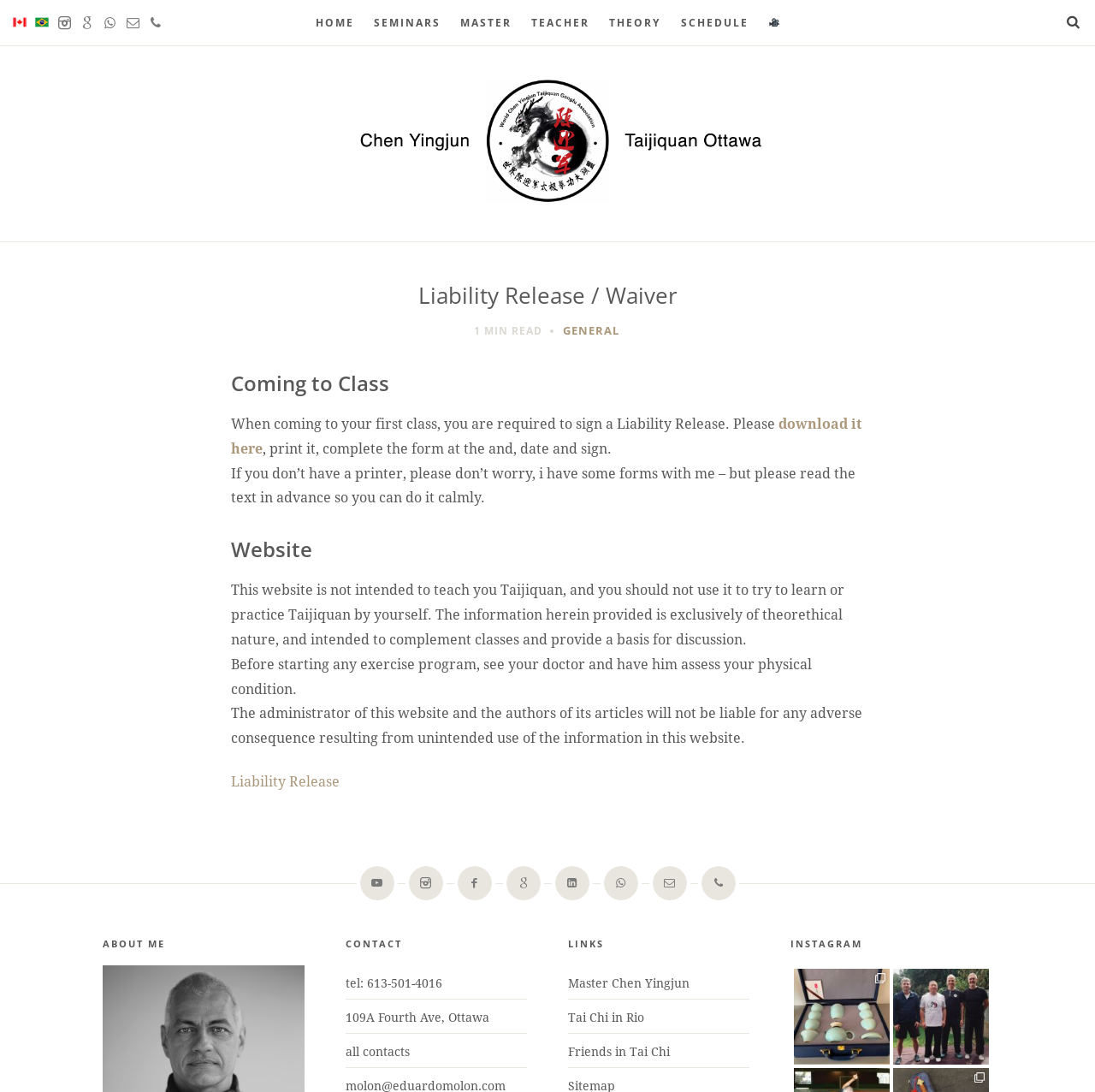Respond with a single word or phrase to the following question:
How many social media links are there?

8